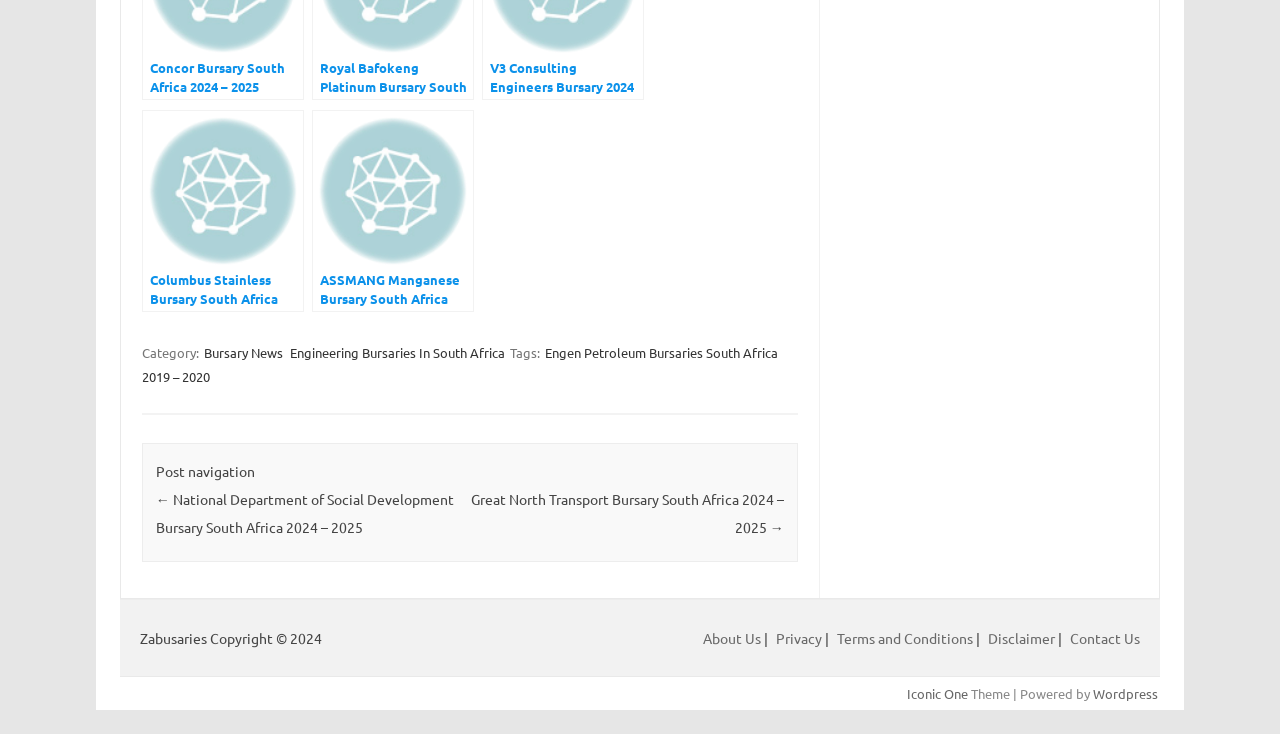Locate the bounding box coordinates of the clickable region necessary to complete the following instruction: "View the ASSMANG Manganese Bursary details". Provide the coordinates in the format of four float numbers between 0 and 1, i.e., [left, top, right, bottom].

[0.244, 0.15, 0.37, 0.425]